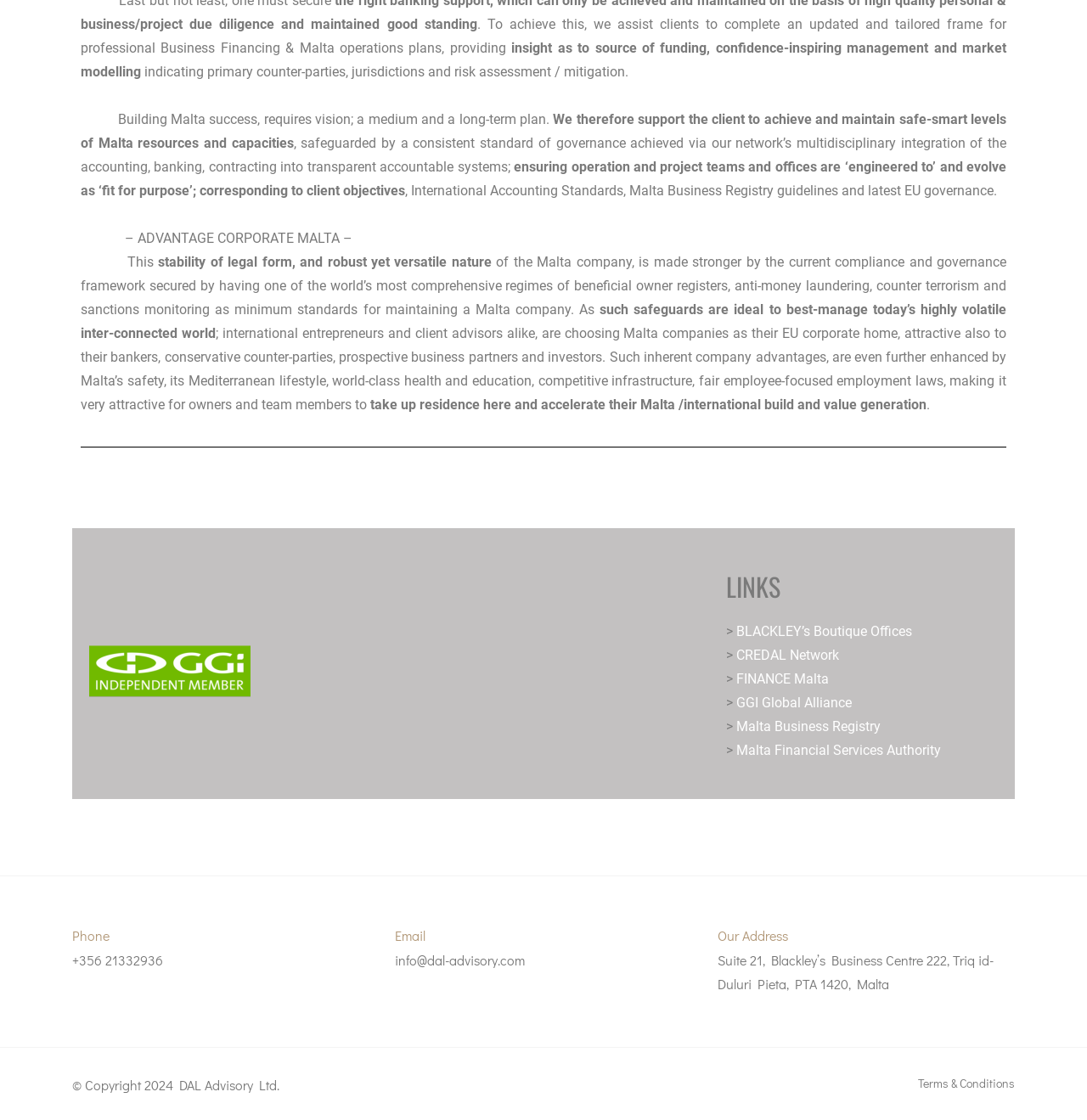Determine the bounding box coordinates of the section I need to click to execute the following instruction: "Click the 'Email' link". Provide the coordinates as four float numbers between 0 and 1, i.e., [left, top, right, bottom].

[0.363, 0.847, 0.483, 0.868]